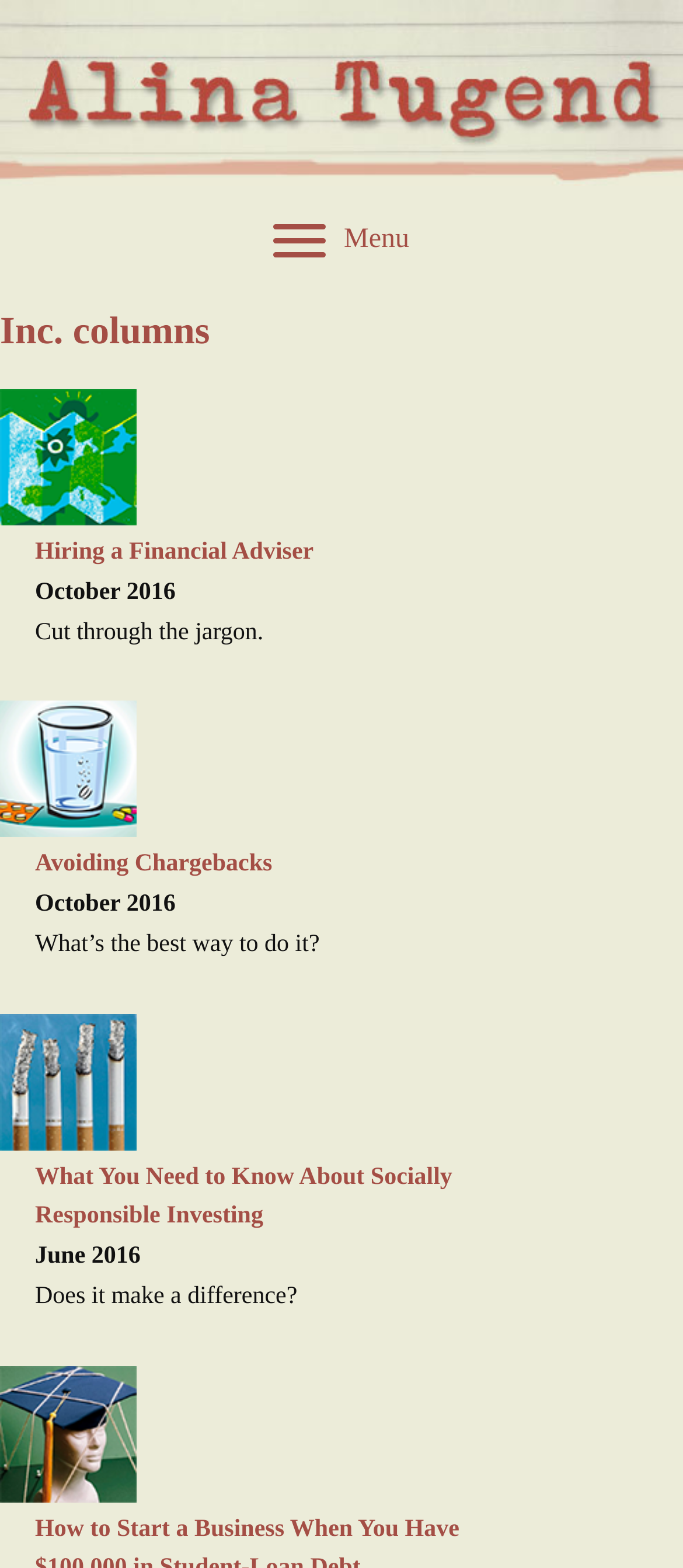Identify the bounding box for the UI element described as: "Avoiding Chargebacks". Ensure the coordinates are four float numbers between 0 and 1, formatted as [left, top, right, bottom].

[0.051, 0.543, 0.399, 0.56]